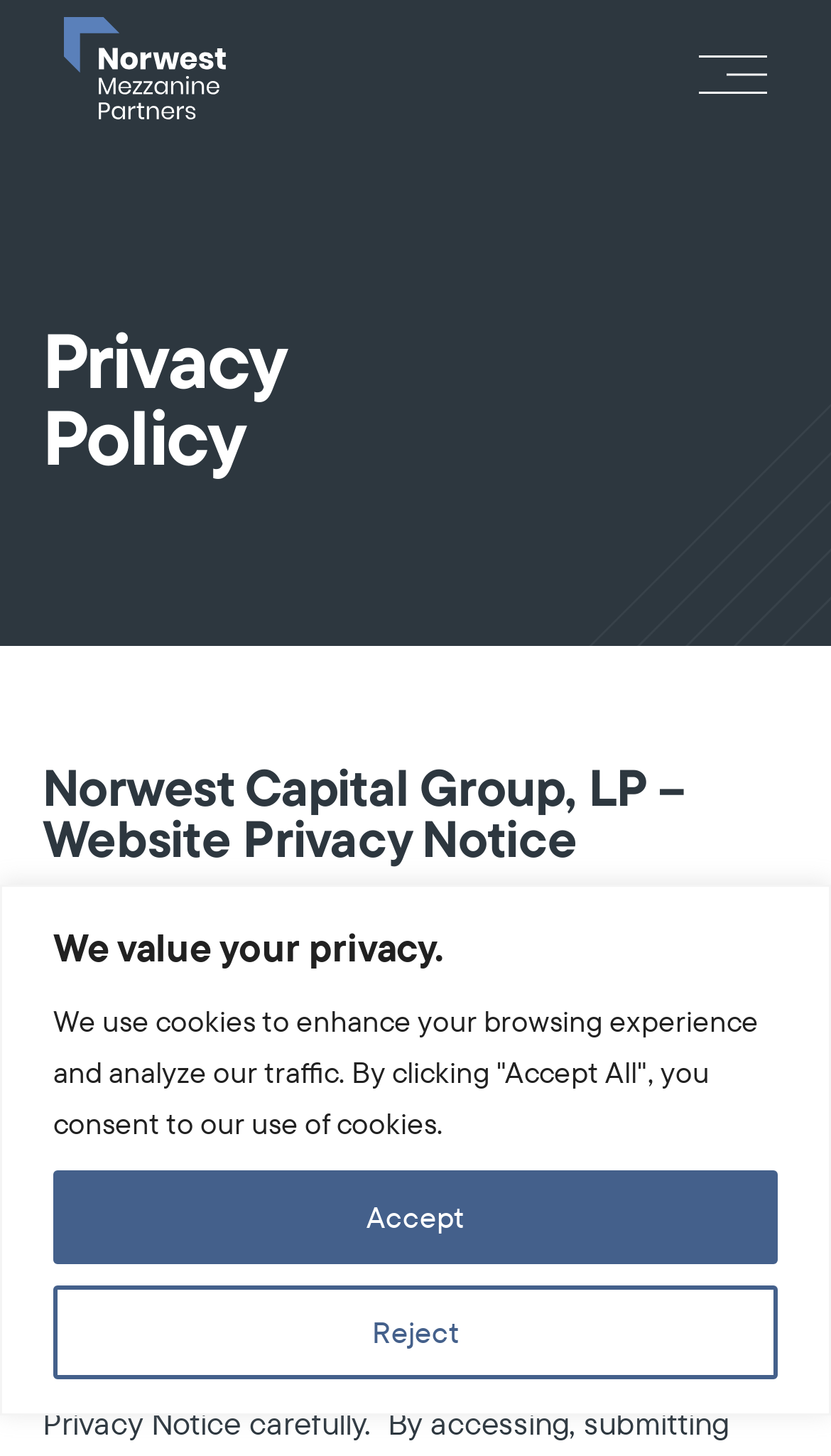What is the date of the last modification of the privacy policy?
Based on the screenshot, answer the question with a single word or phrase.

January 8, 2024